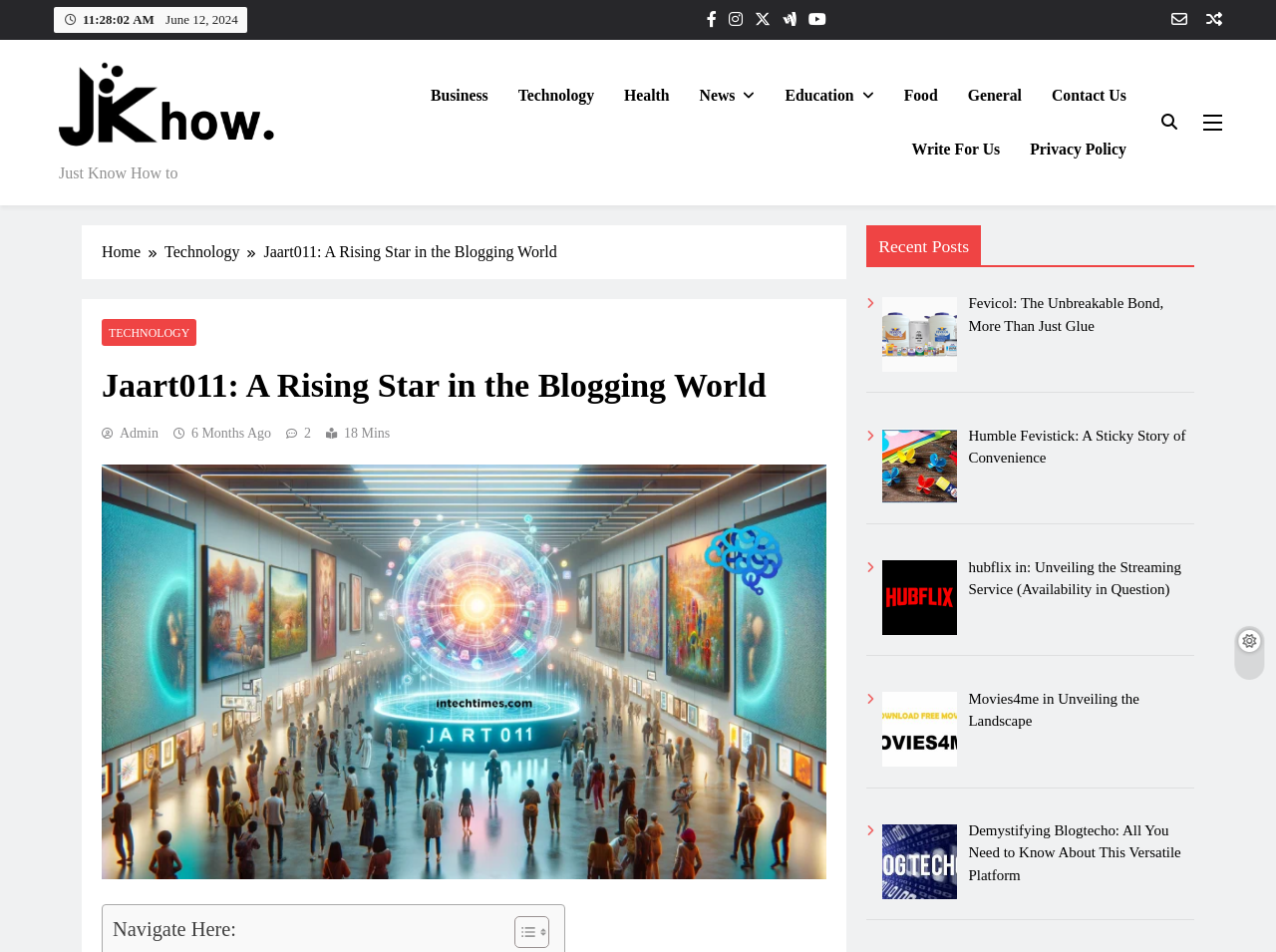Please determine the bounding box coordinates for the element that should be clicked to follow these instructions: "Click the Whitepaper link".

None